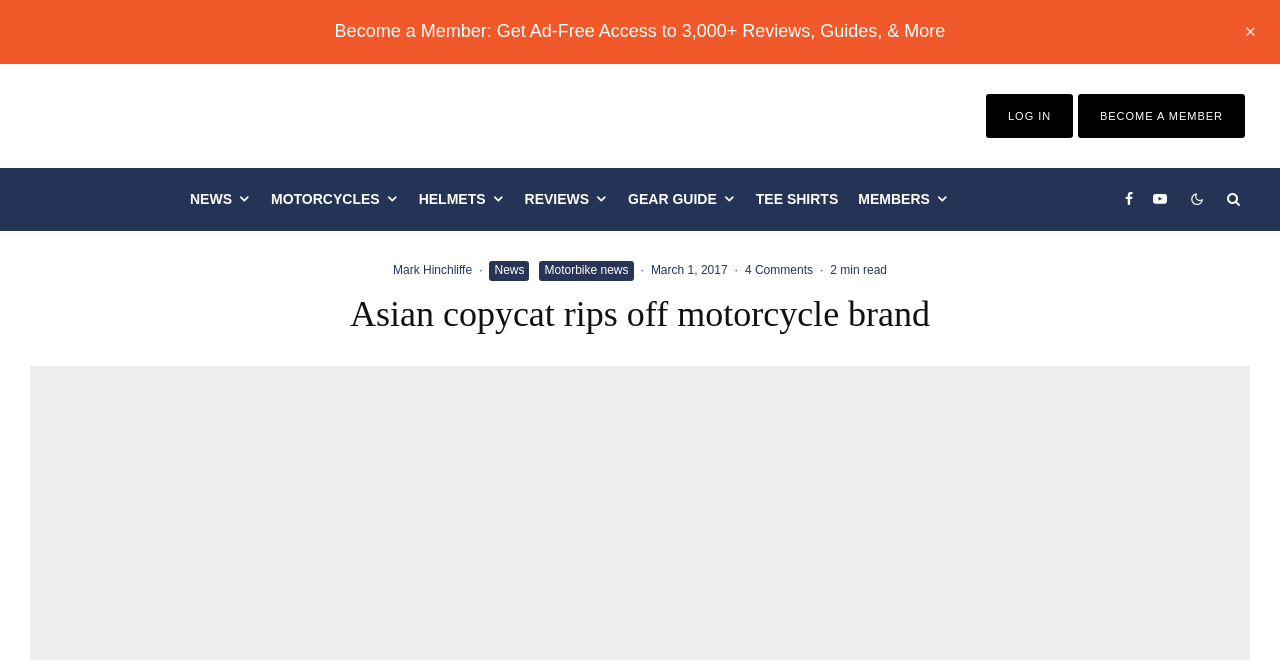From the image, can you give a detailed response to the question below:
How many comments are there on this article?

The answer can be found by looking at the link '4 Comments' on the webpage, which indicates the number of comments on the article.